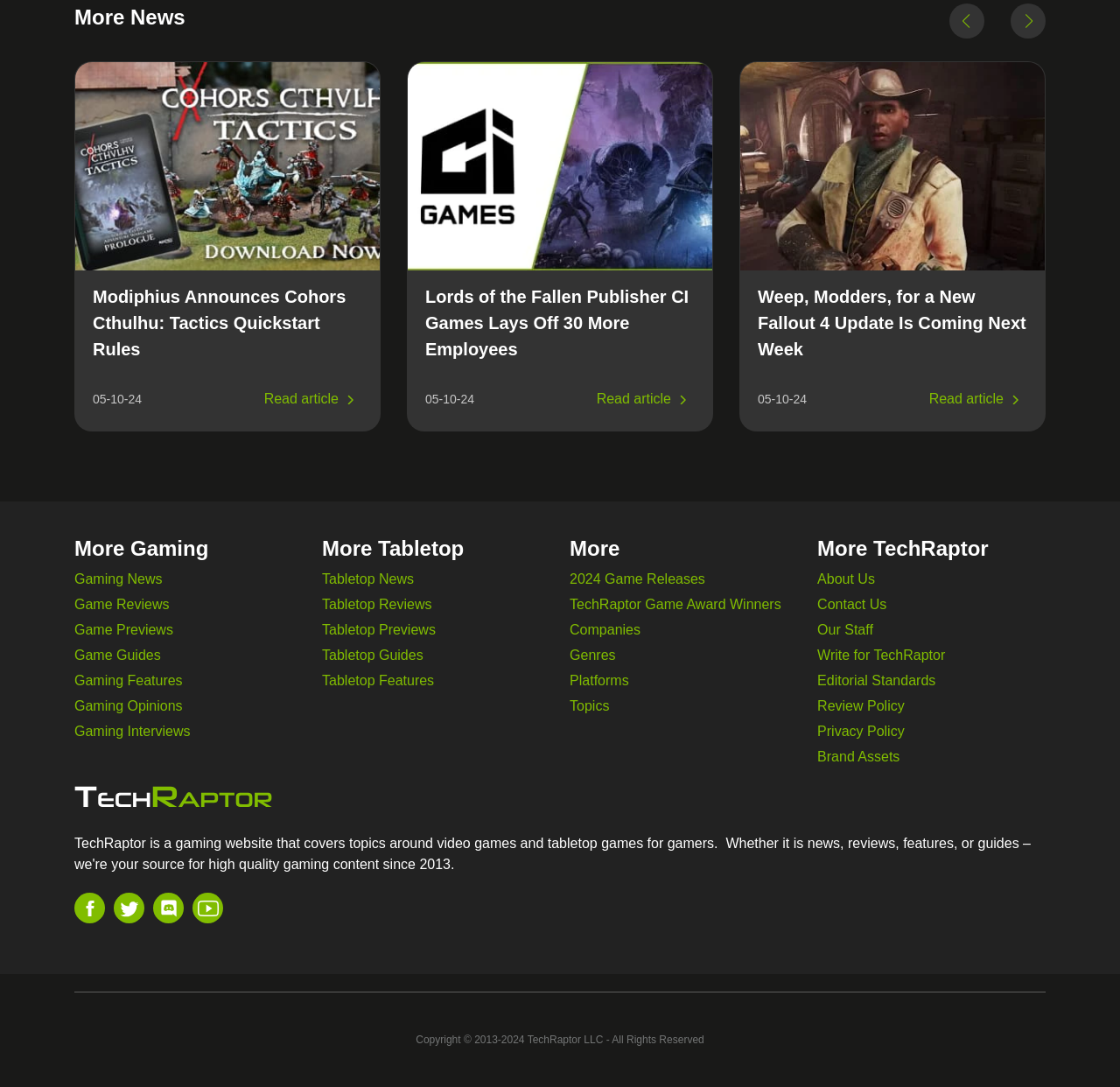Locate the UI element that matches the description Gaming News in the webpage screenshot. Return the bounding box coordinates in the format (top-left x, top-left y, bottom-right x, bottom-right y), with values ranging from 0 to 1.

[0.066, 0.523, 0.27, 0.547]